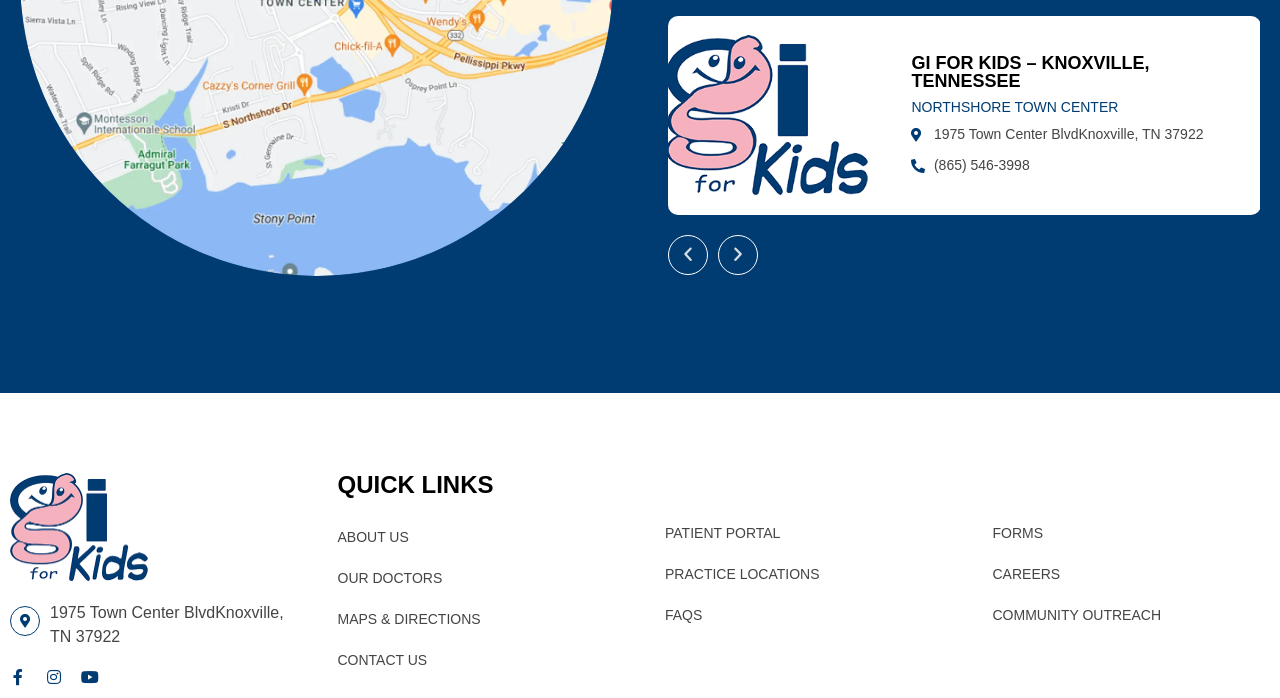How many social media links are at the bottom of the page?
Please provide an in-depth and detailed response to the question.

I counted the number of social media links at the bottom of the page by looking at the links with icons, which are Facebook, Instagram, and Youtube.